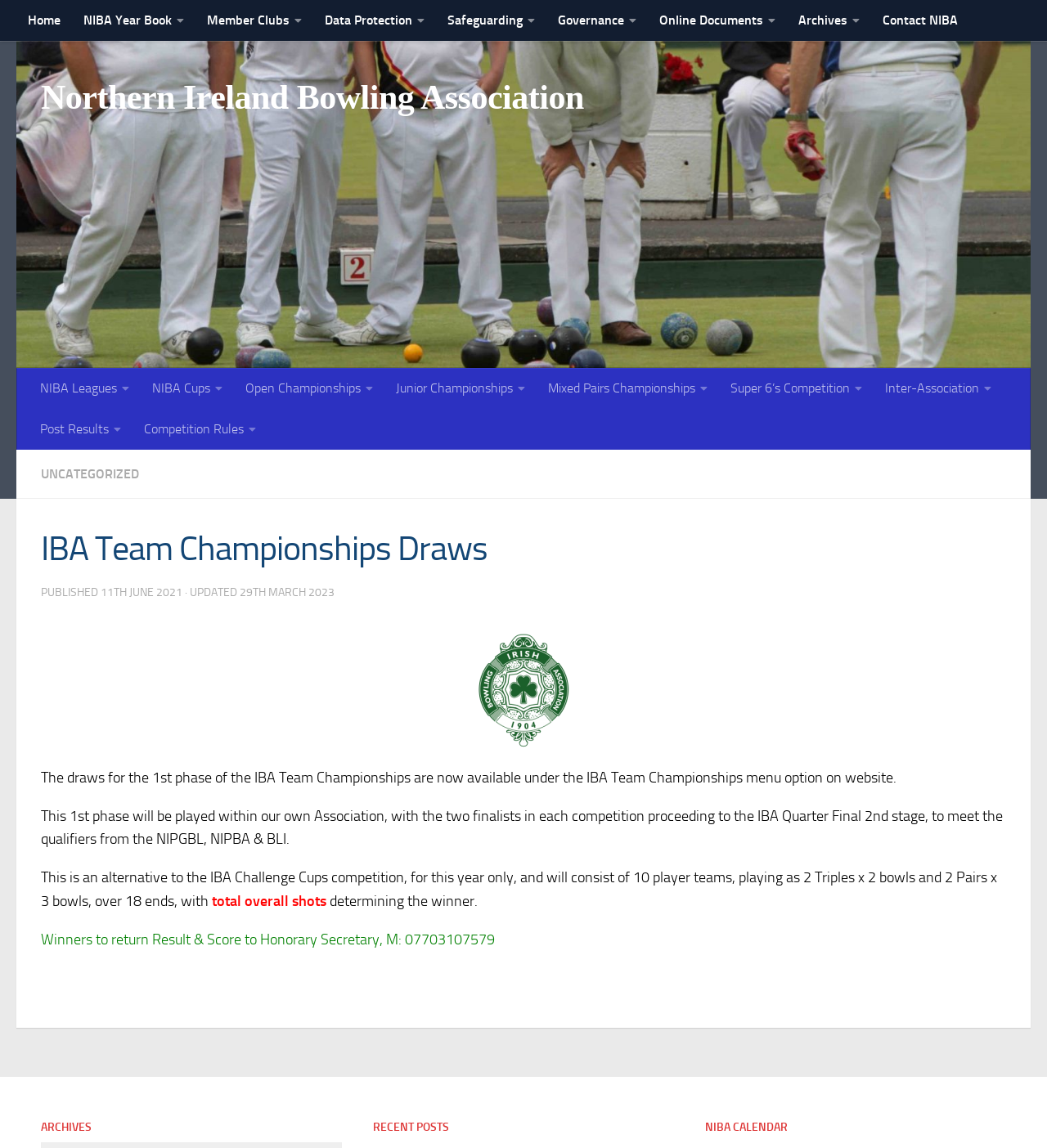Summarize the contents and layout of the webpage in detail.

The webpage is about the Northern Ireland Bowling Association (NIBA) and specifically focuses on the IBA Team Championships Draws. At the top, there is a navigation menu with 10 links, including "Home", "NIBA Year Book", "Member Clubs", and others. Below the navigation menu, there is a prominent link to the "Northern Ireland Bowling Association" website.

The main content of the page is an article about the IBA Team Championships Draws. The article has a heading "IBA Team Championships Draws" and provides information about the competition, including the format and rules. There are several paragraphs of text that explain the details of the competition, including the fact that it will be played within the NIBA association, with the two finalists in each competition proceeding to the IBA Quarter Final 2nd stage.

The article also includes some specific details, such as the format of the teams, the number of ends, and how the winner will be determined. Additionally, there is a note about returning results and scores to the Honorary Secretary.

At the bottom of the page, there are three headings: "ARCHIVES", "RECENT POSTS", and "NIBA CALENDAR", which likely link to other sections of the website.